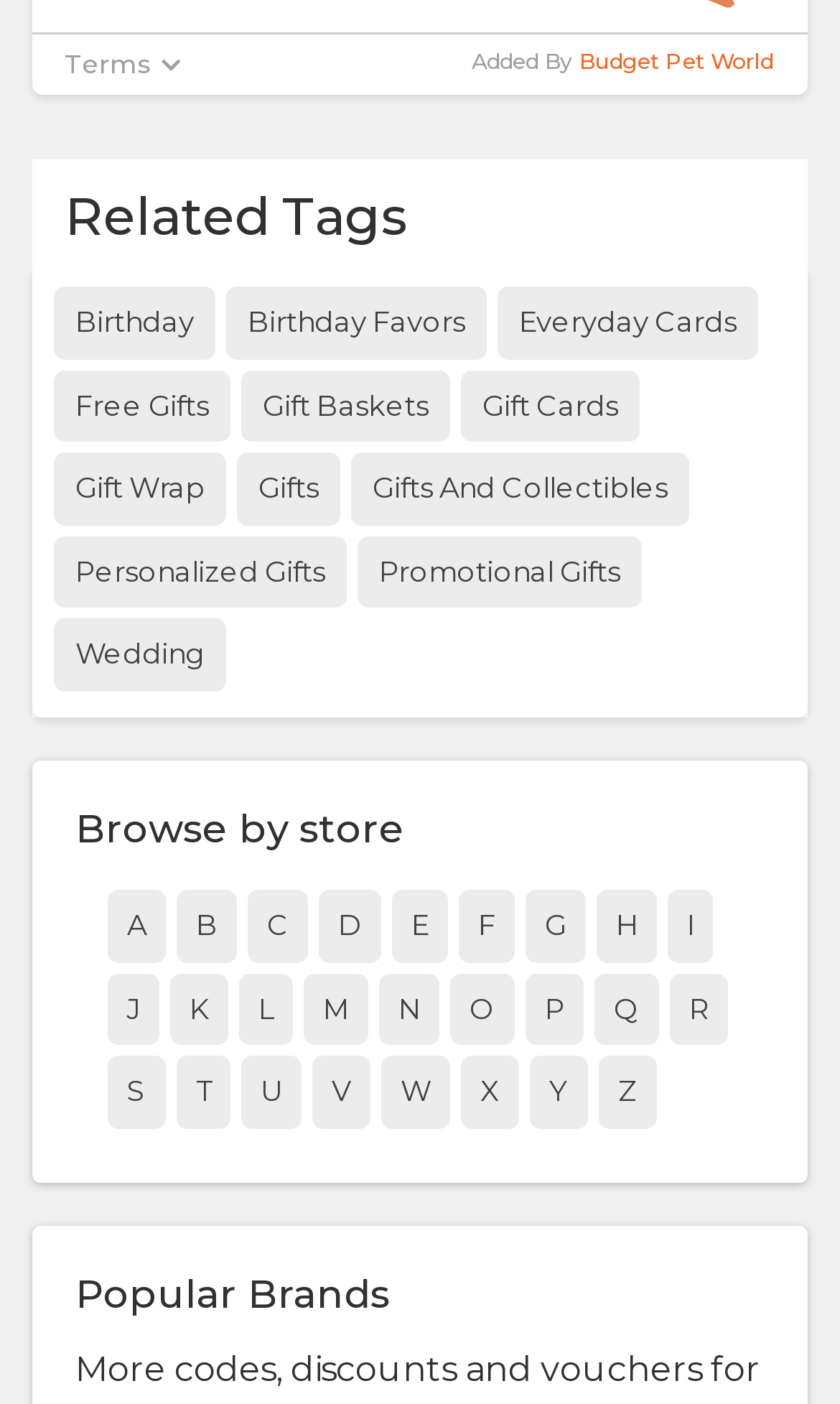What is the purpose of the 'Subscribe' button?
Look at the screenshot and respond with one word or a short phrase.

To subscribe